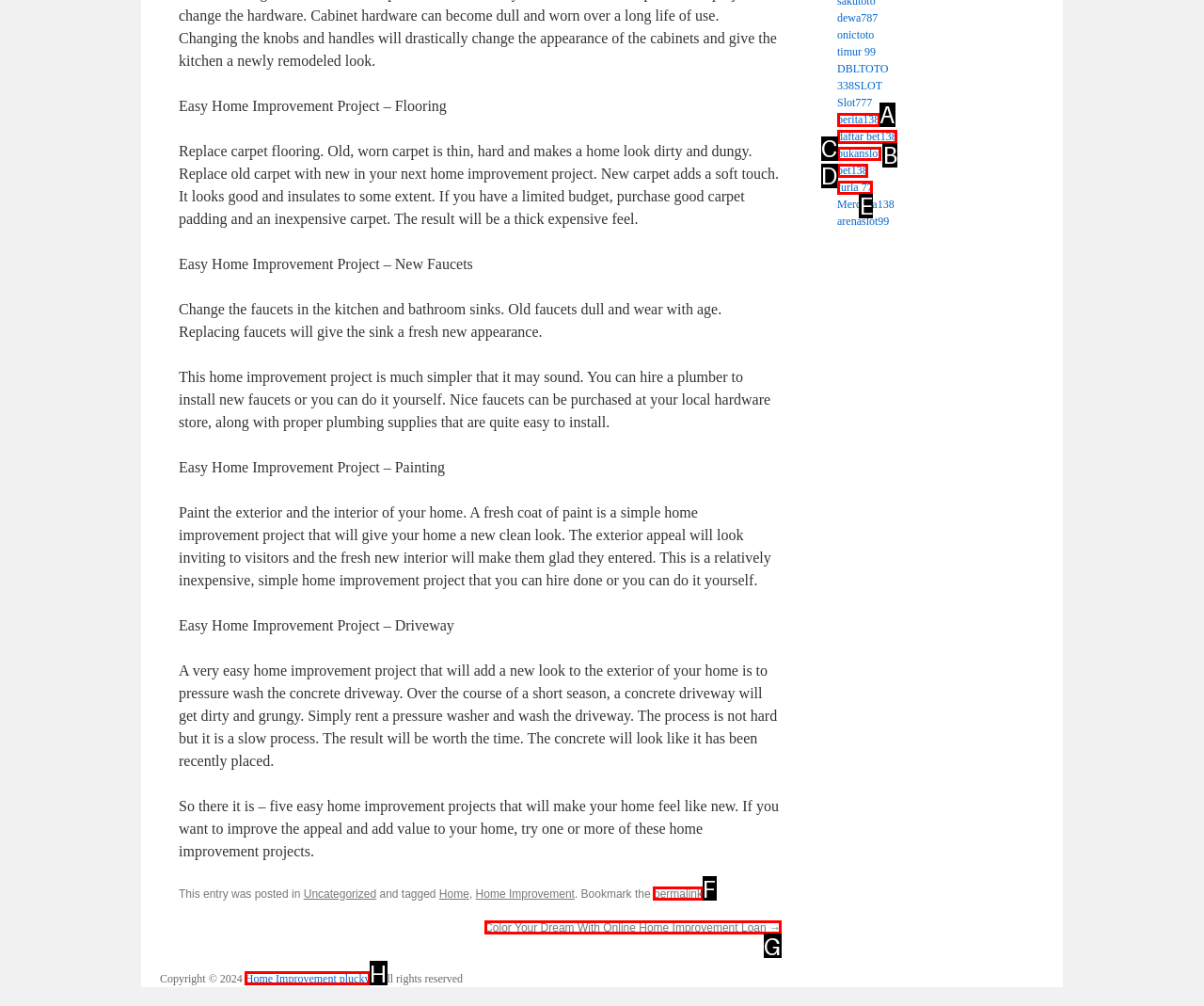From the choices given, find the HTML element that matches this description: Home Improvement plucky. Answer with the letter of the selected option directly.

H